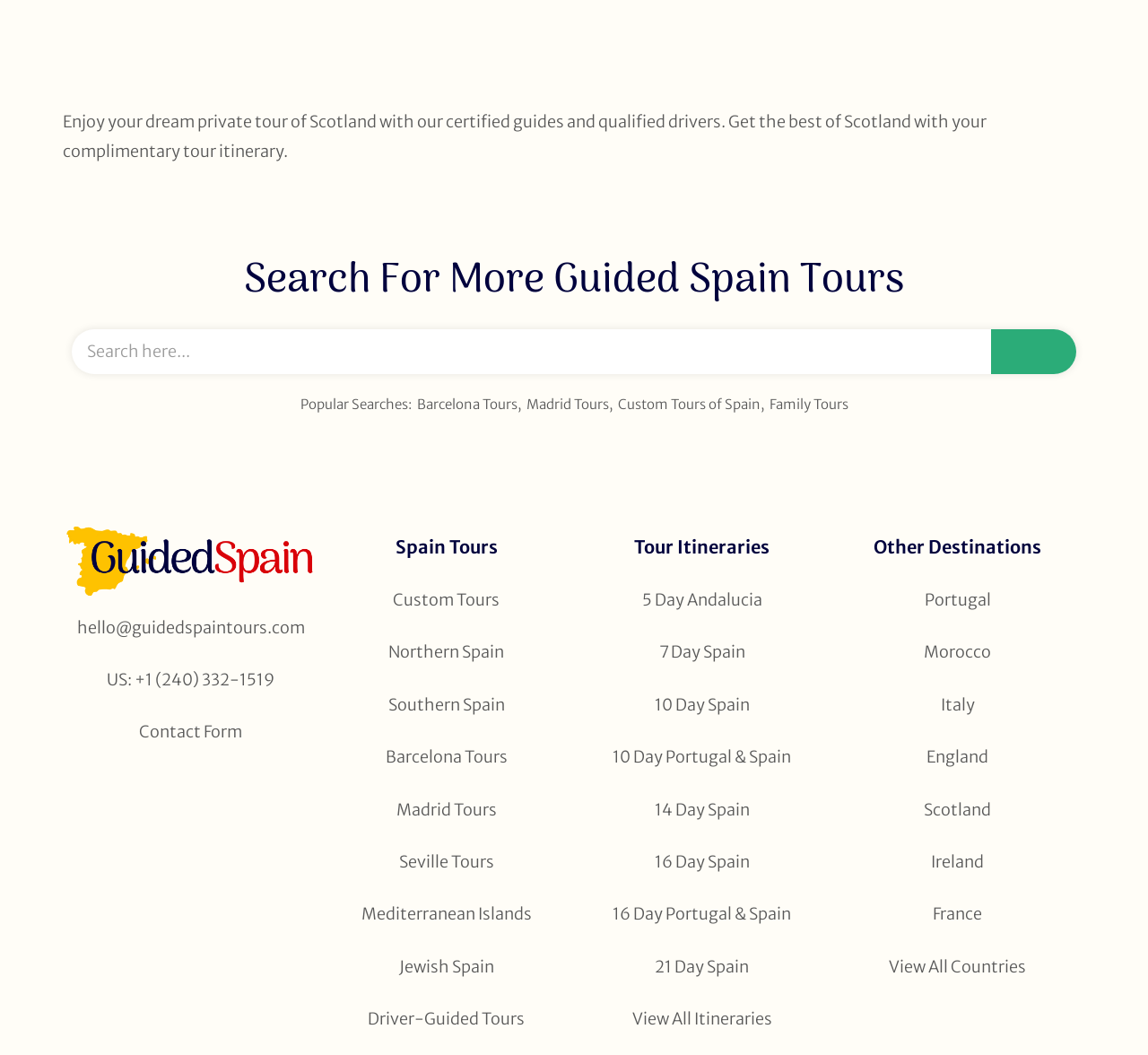What is the destination of the link 'Custom Tours of Spain'?
Look at the screenshot and give a one-word or phrase answer.

Custom Tours of Spain